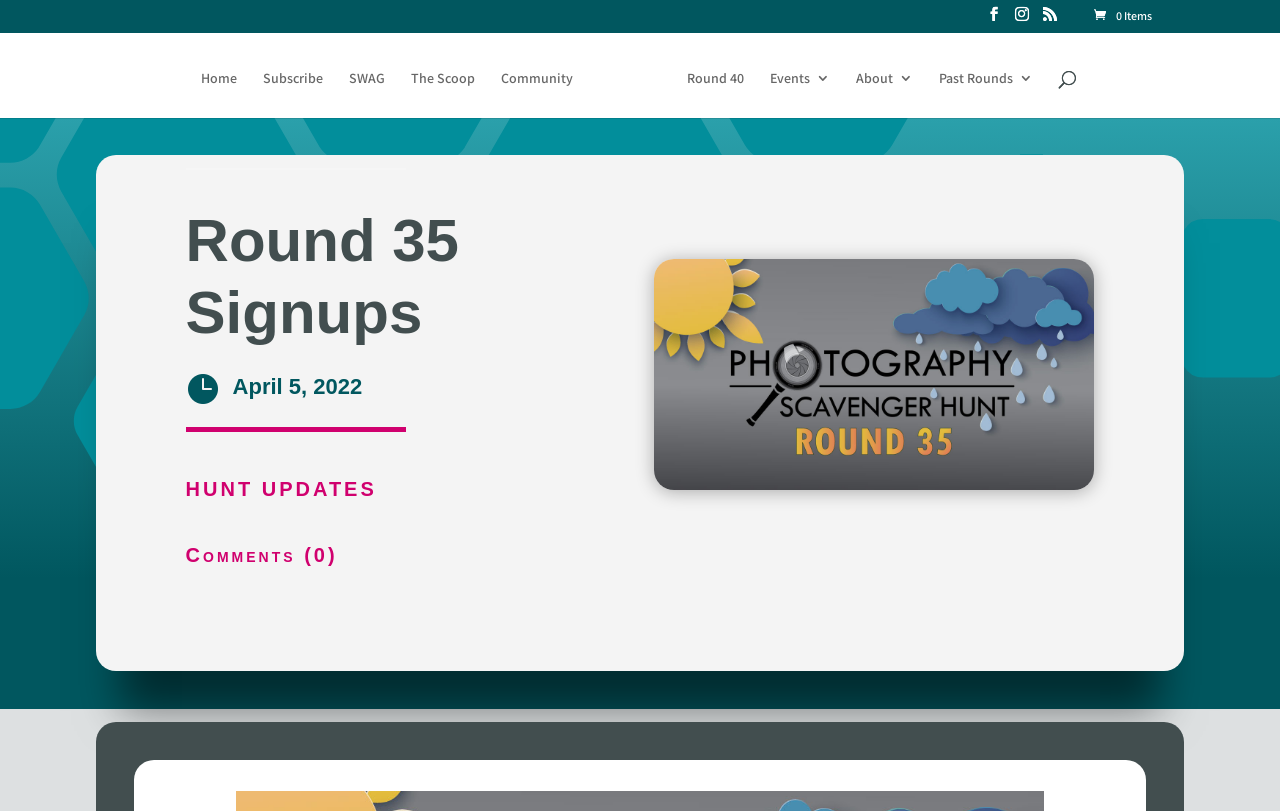Determine the bounding box coordinates of the clickable area required to perform the following instruction: "Click on the Photography Scavenger Hunt link". The coordinates should be represented as four float numbers between 0 and 1: [left, top, right, bottom].

[0.465, 0.057, 0.516, 0.155]